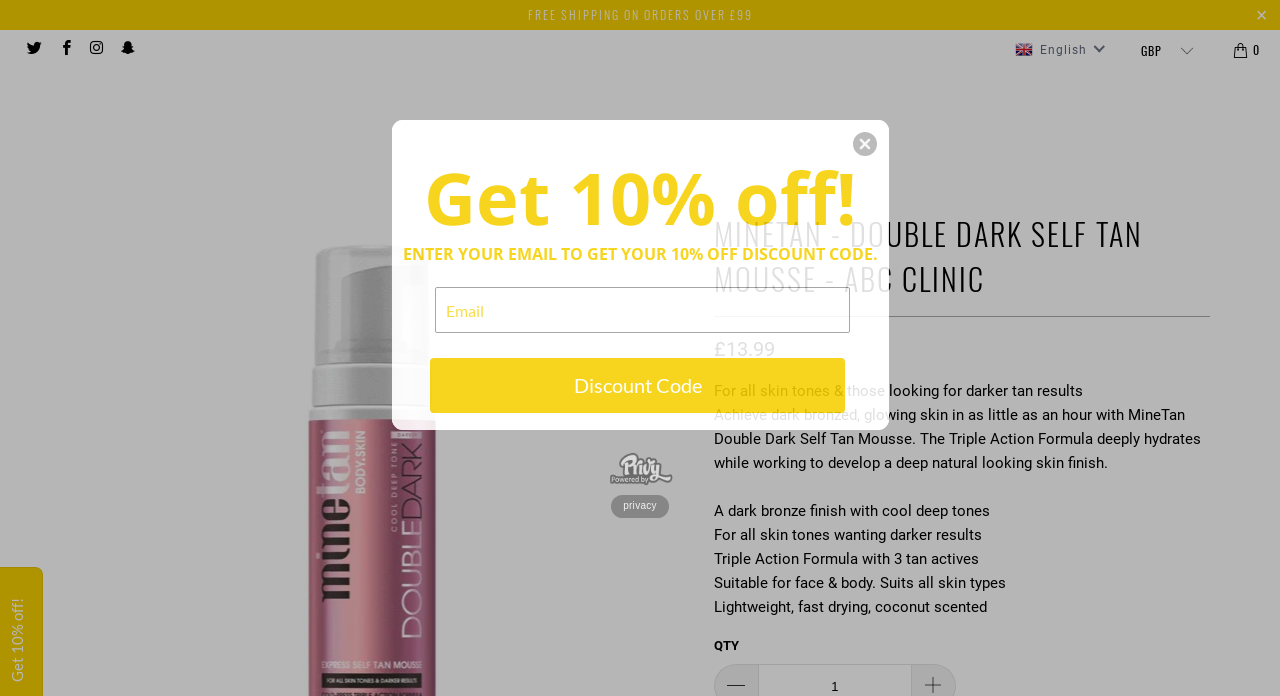Please locate the bounding box coordinates of the element that should be clicked to complete the given instruction: "Get 10% off discount code".

[0.336, 0.514, 0.66, 0.593]